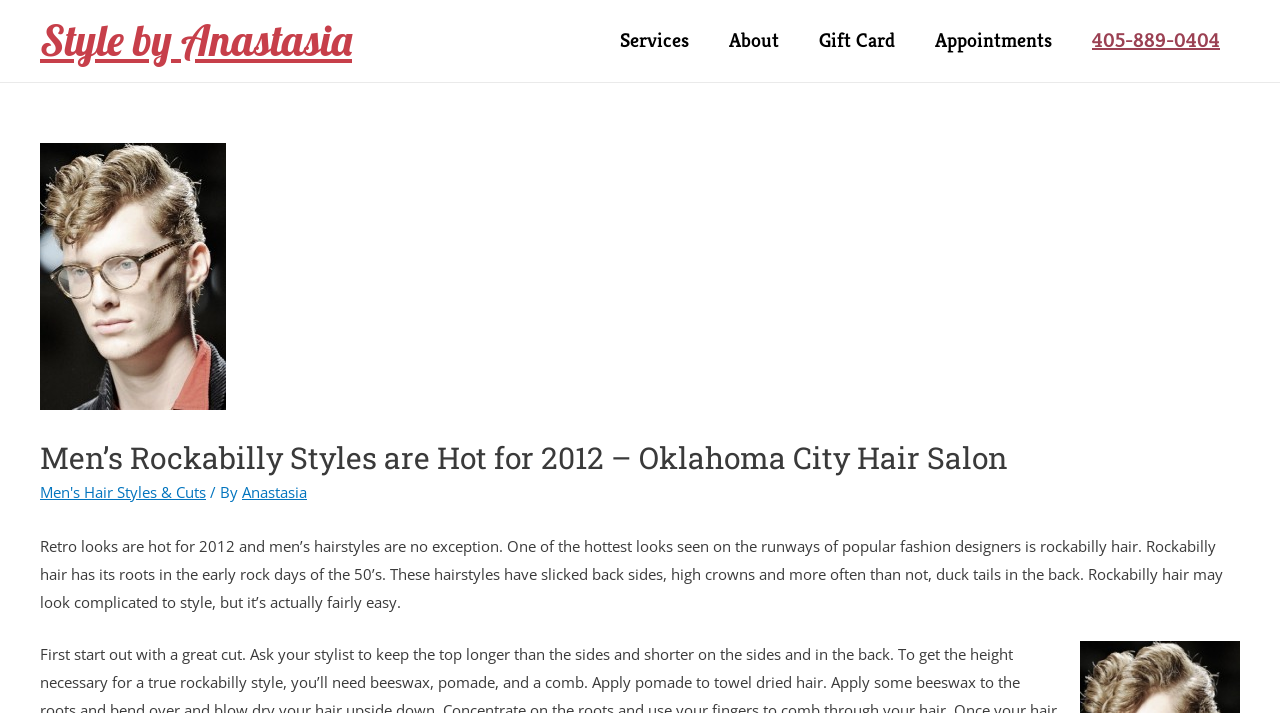Please specify the bounding box coordinates of the area that should be clicked to accomplish the following instruction: "Call the salon at 405-889-0404". The coordinates should consist of four float numbers between 0 and 1, i.e., [left, top, right, bottom].

[0.853, 0.04, 0.953, 0.075]